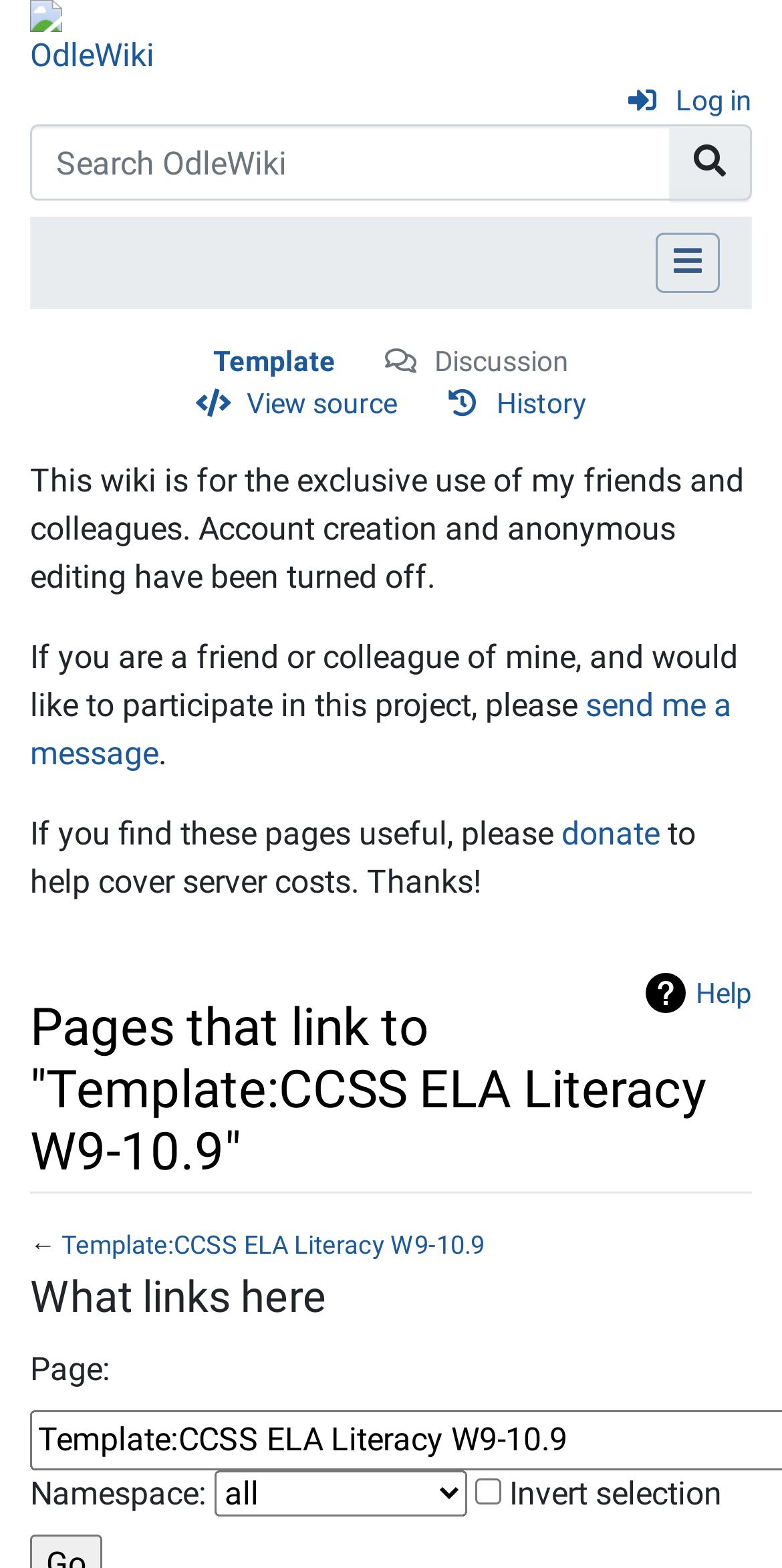Can you provide the bounding box coordinates for the element that should be clicked to implement the instruction: "View Template"?

[0.272, 0.22, 0.429, 0.24]